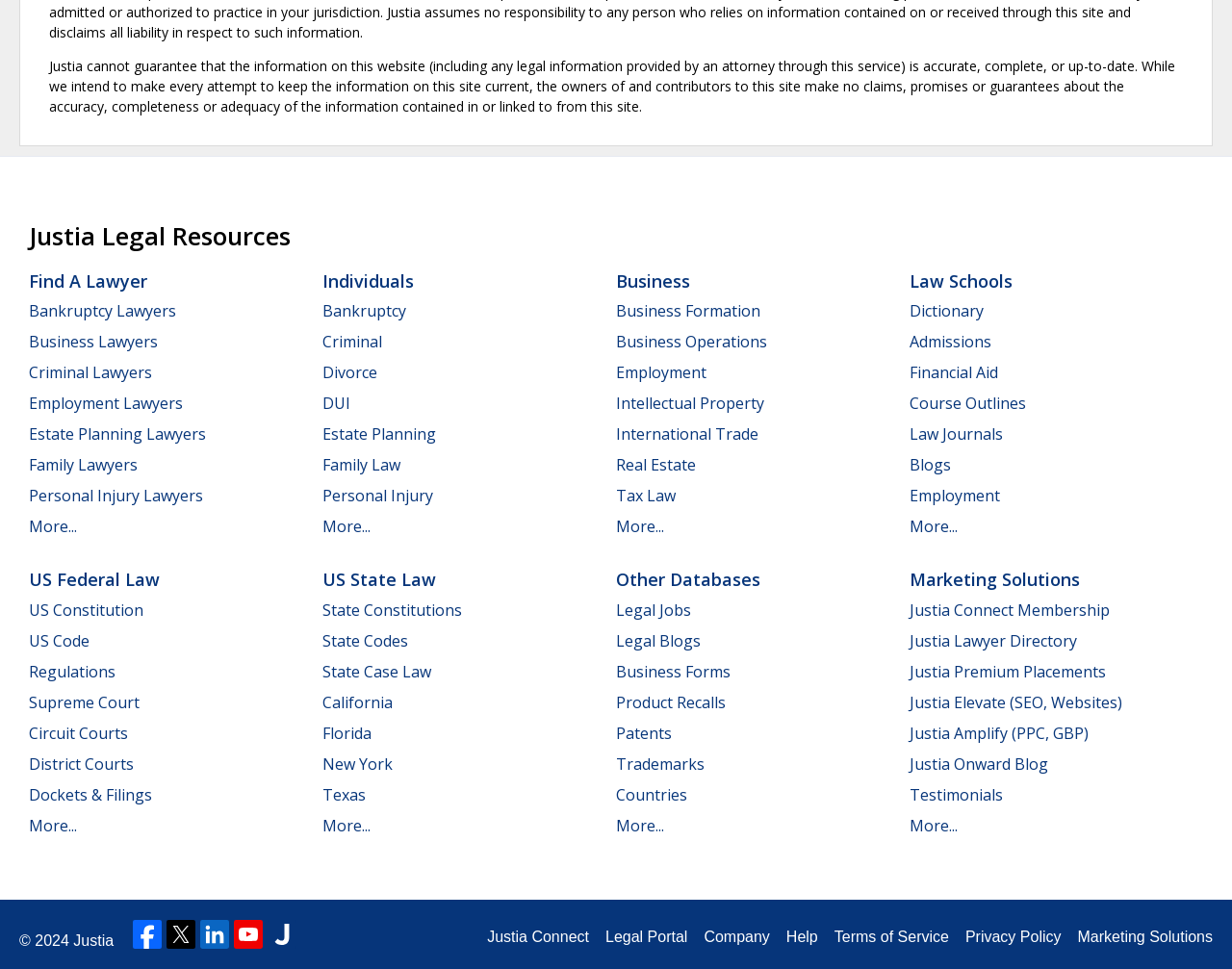What is the first link in the 'Marketing Solutions' category?
Please provide a single word or phrase as your answer based on the screenshot.

Justia Connect Membership